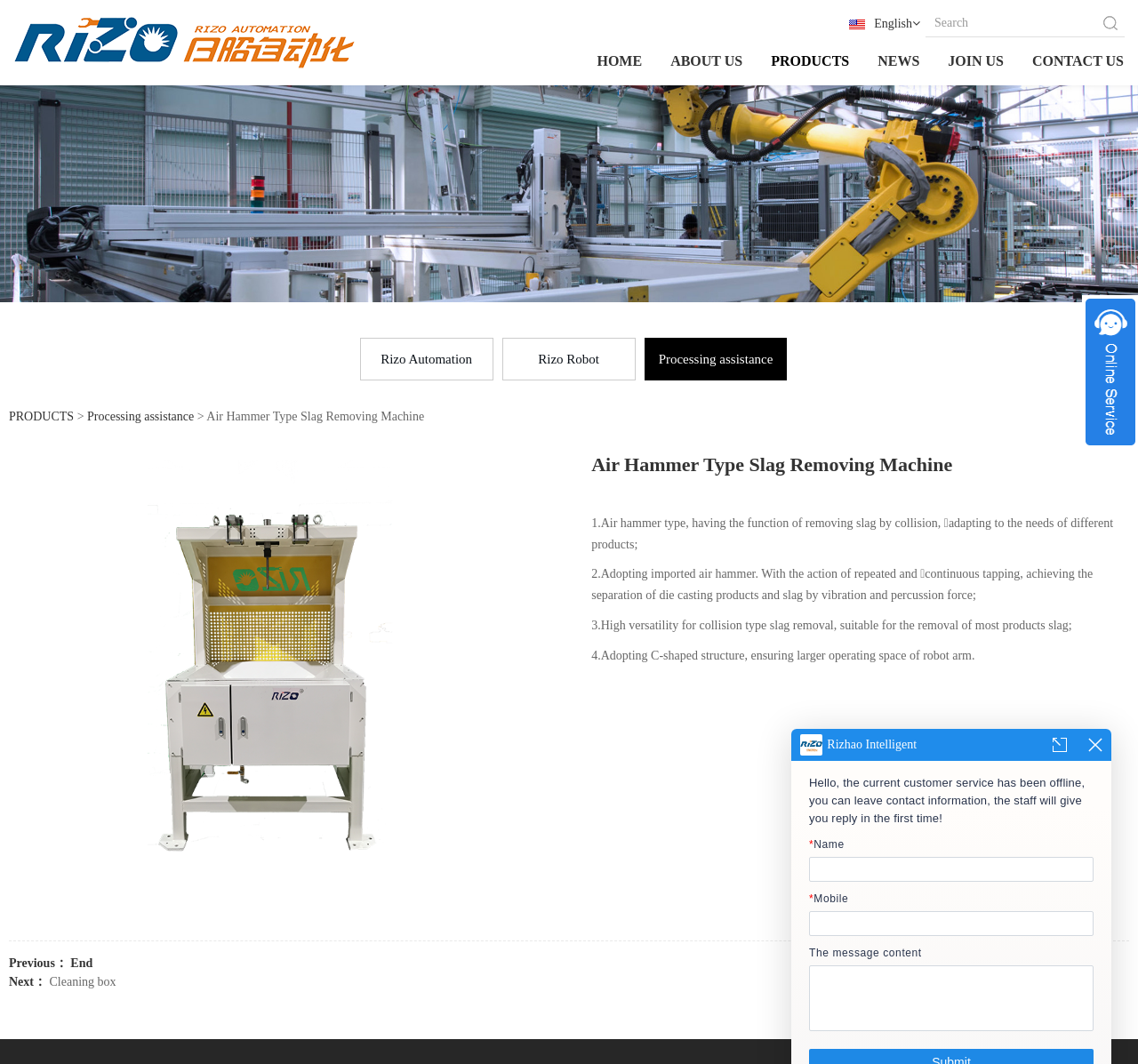Please specify the bounding box coordinates of the clickable region to carry out the following instruction: "Learn about Air Hammer Type Slag Removing Machine". The coordinates should be four float numbers between 0 and 1, in the format [left, top, right, bottom].

[0.52, 0.425, 0.992, 0.449]